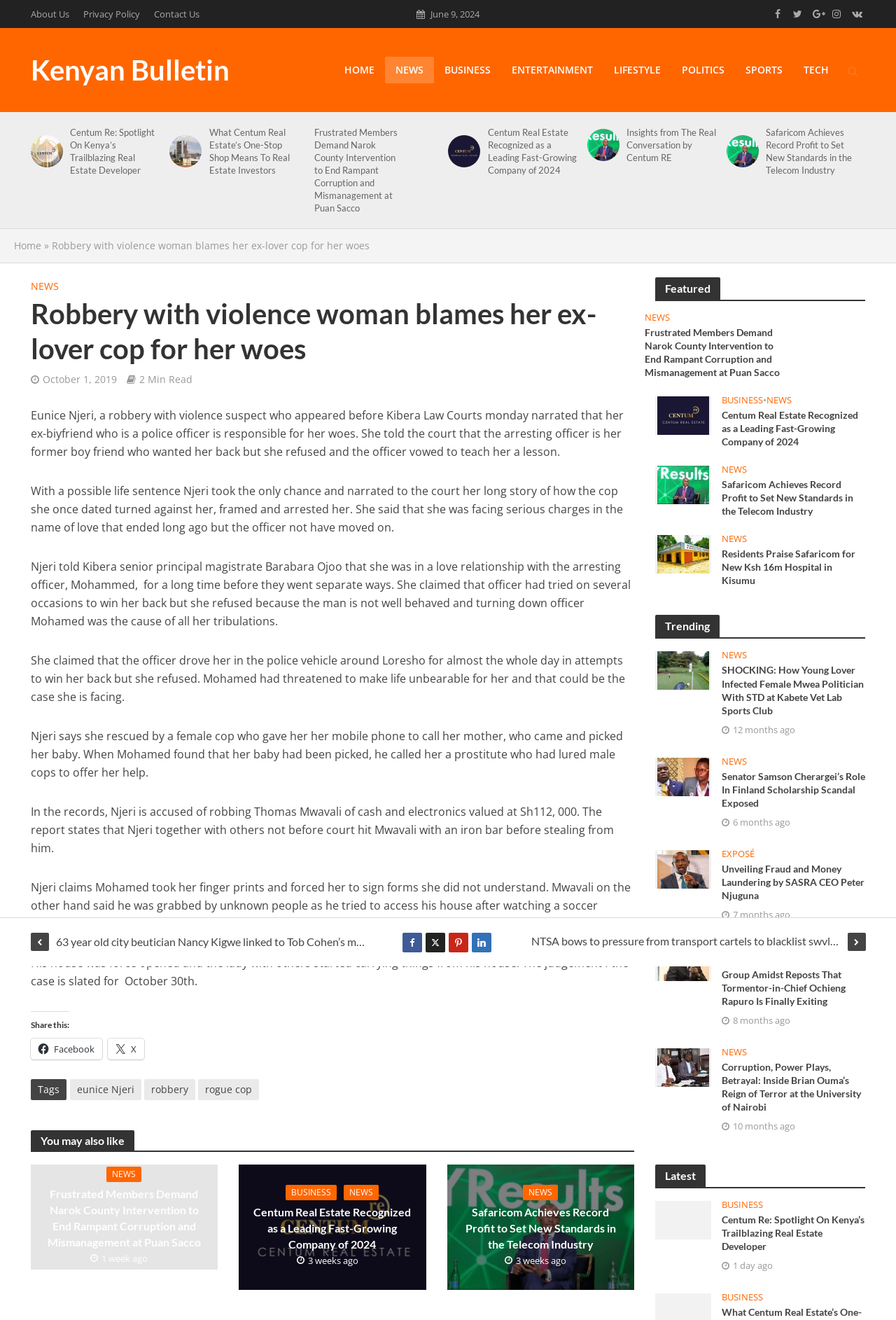Determine which piece of text is the heading of the webpage and provide it.

Robbery with violence woman blames her ex-lover cop for her woes